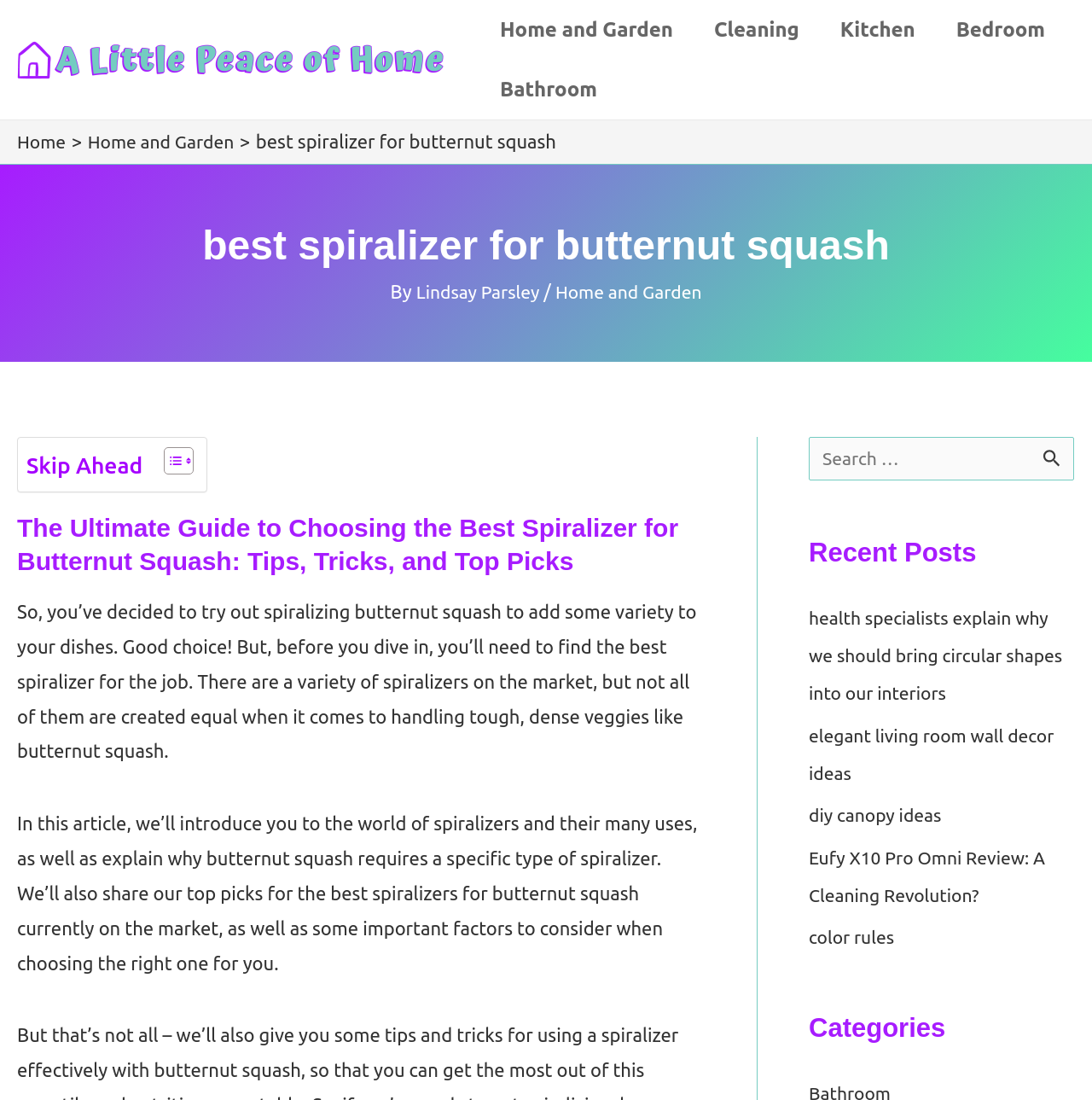What is the main topic of the webpage?
Please answer the question with a detailed and comprehensive explanation.

The main topic of the webpage is about finding the best spiralizer for butternut squash, as indicated by the heading 'best spiralizer for butternut squash' and the article content.